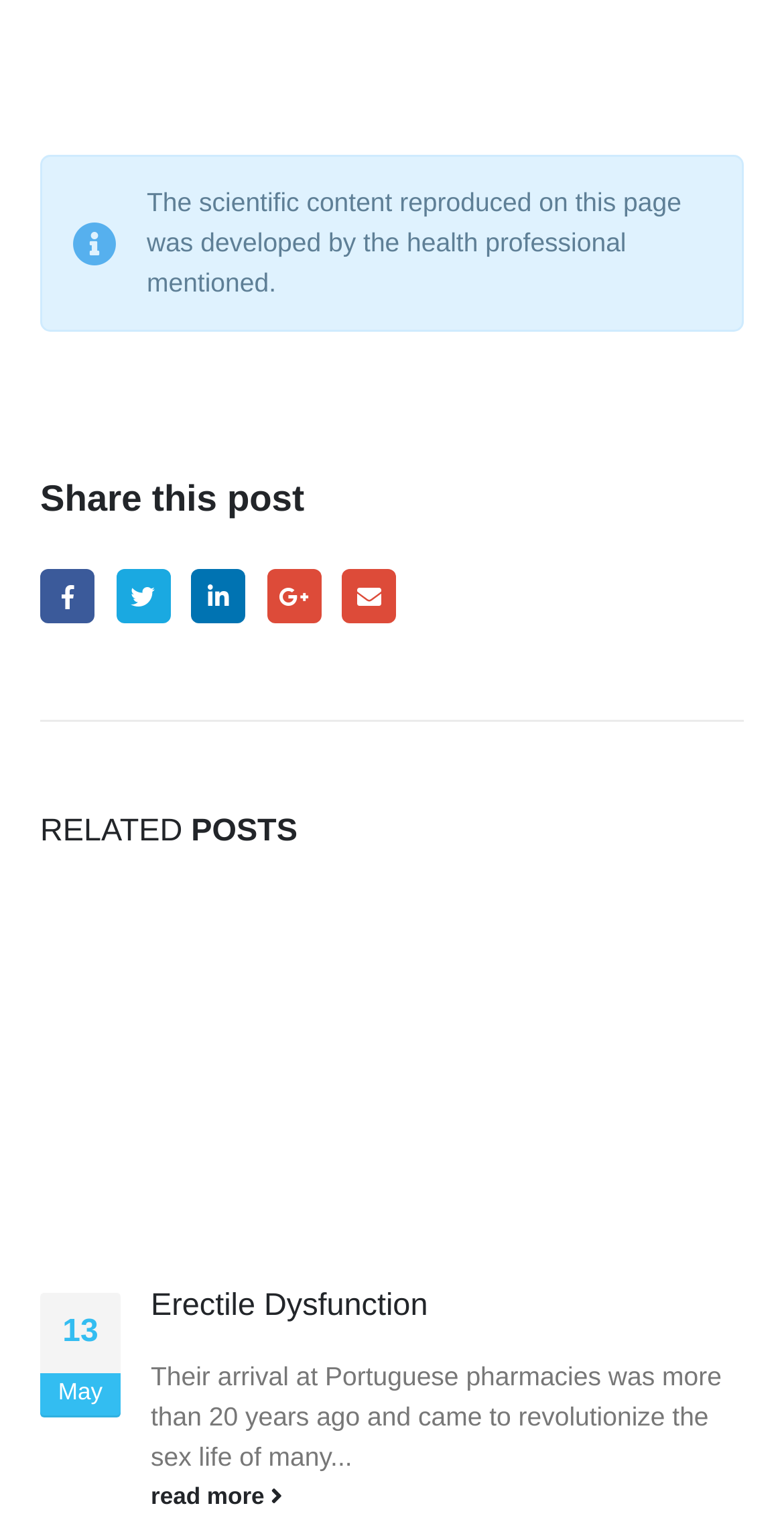What is the author of the content?
Provide an in-depth and detailed answer to the question.

I read the static text 'The scientific content reproduced on this page was developed by the health professional mentioned.' which implies that the author of the content is a health professional.